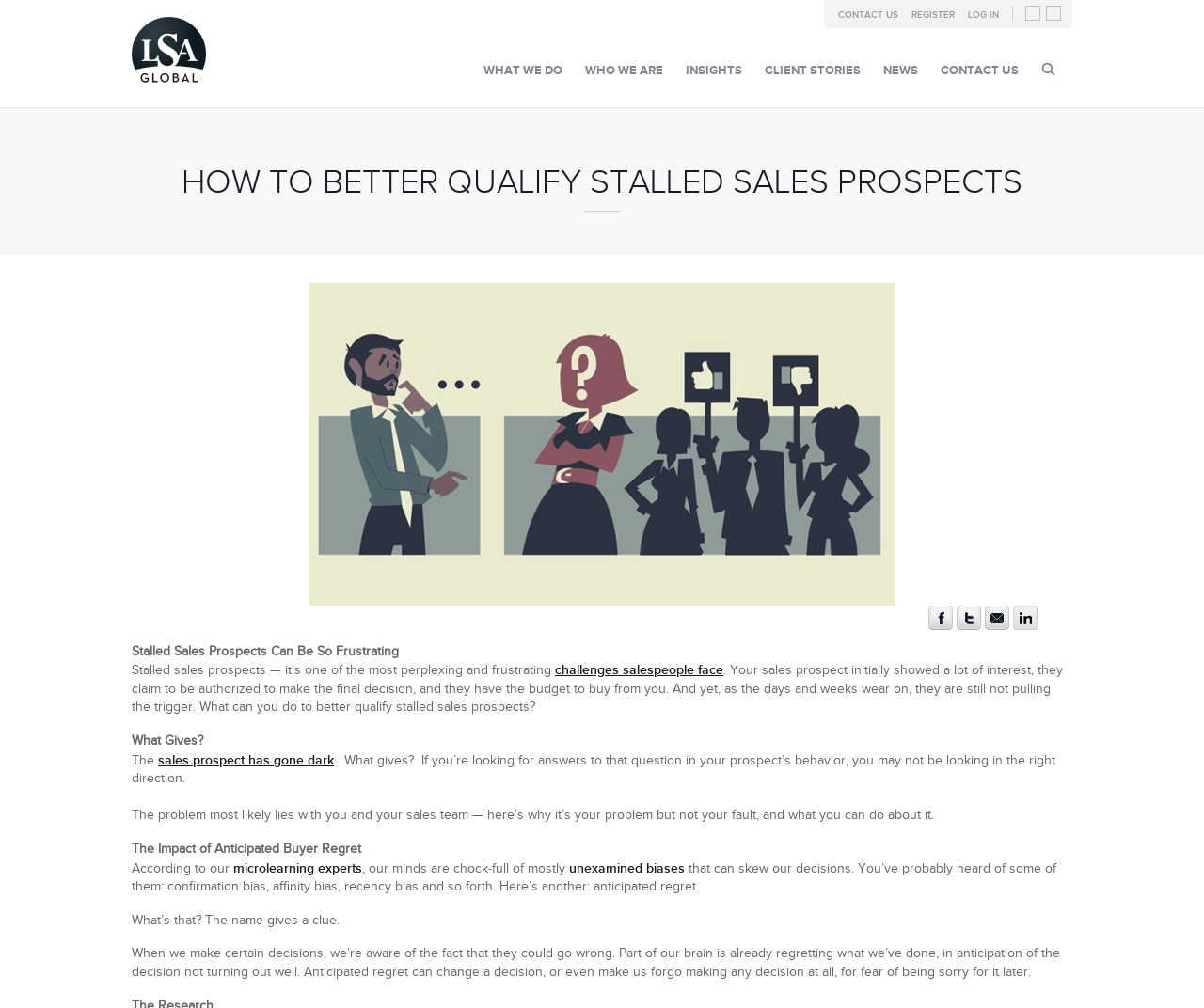Find the bounding box coordinates of the element you need to click on to perform this action: 'Contact us'. The coordinates should be represented by four float values between 0 and 1, in the format [left, top, right, bottom].

[0.696, 0.009, 0.746, 0.021]